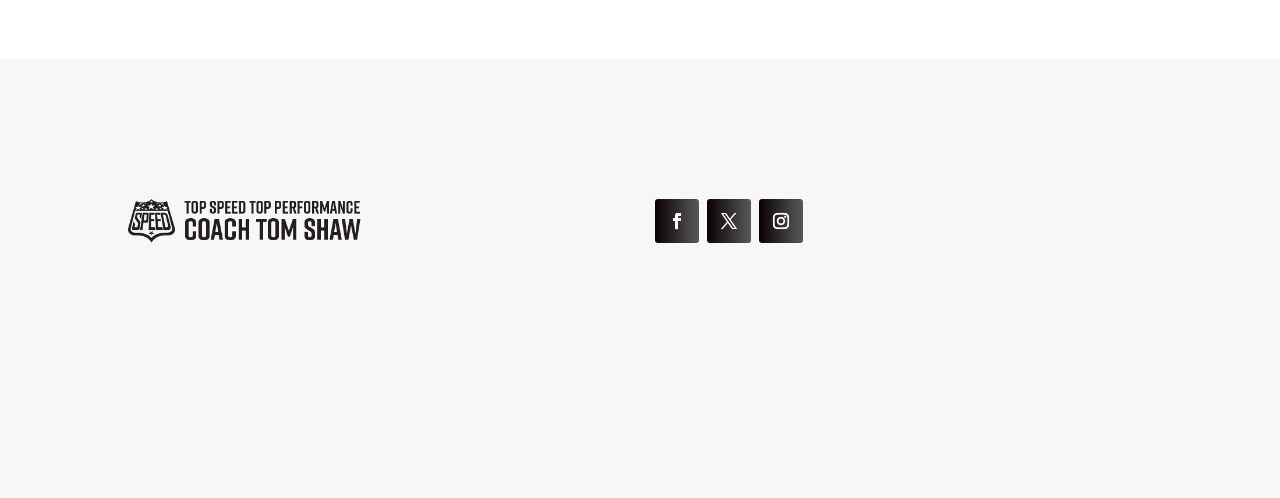Using a single word or phrase, answer the following question: 
What is the button text for subscription?

SUBSCRIBE $